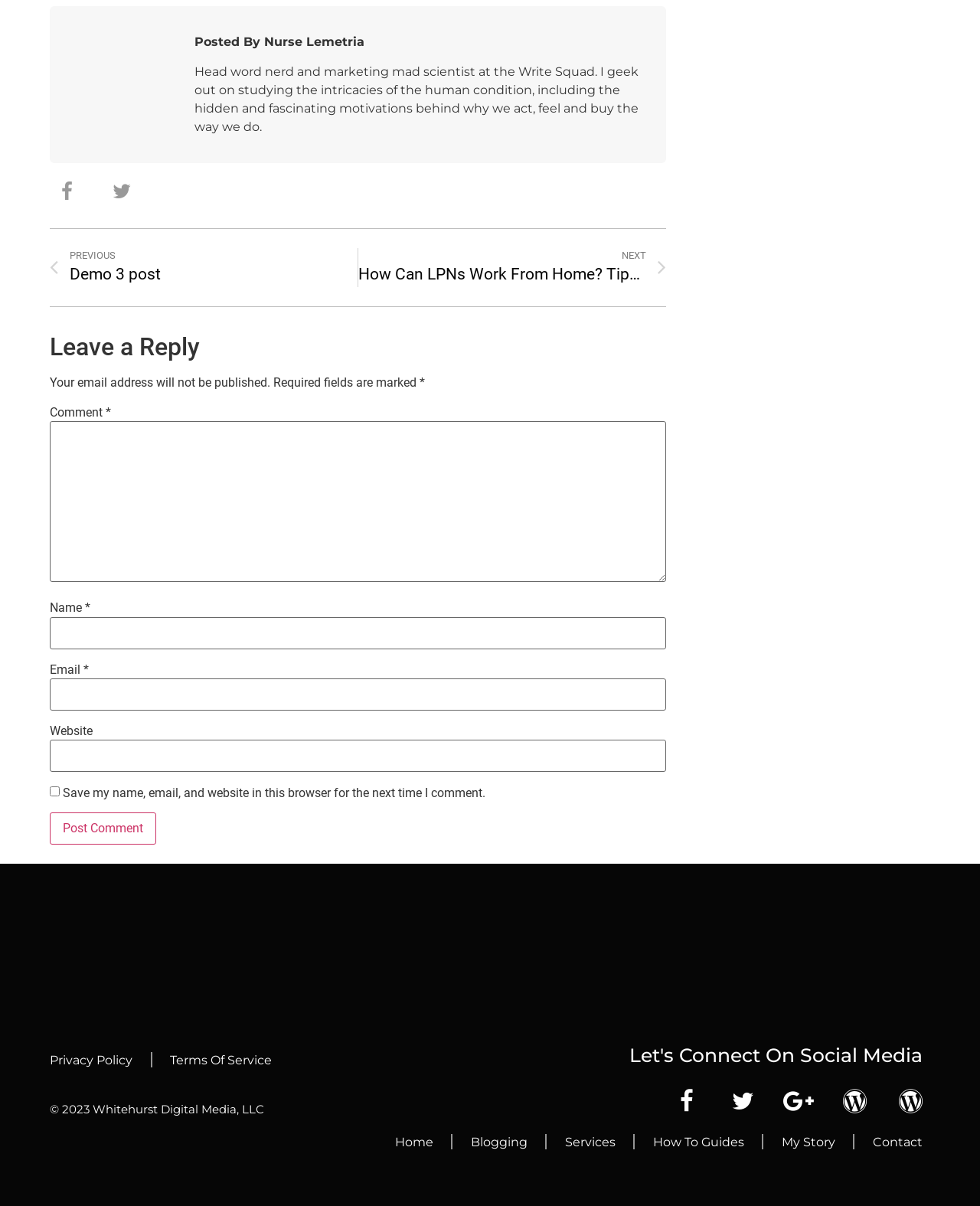Provide the bounding box coordinates of the area you need to click to execute the following instruction: "Post a comment".

[0.051, 0.674, 0.159, 0.7]